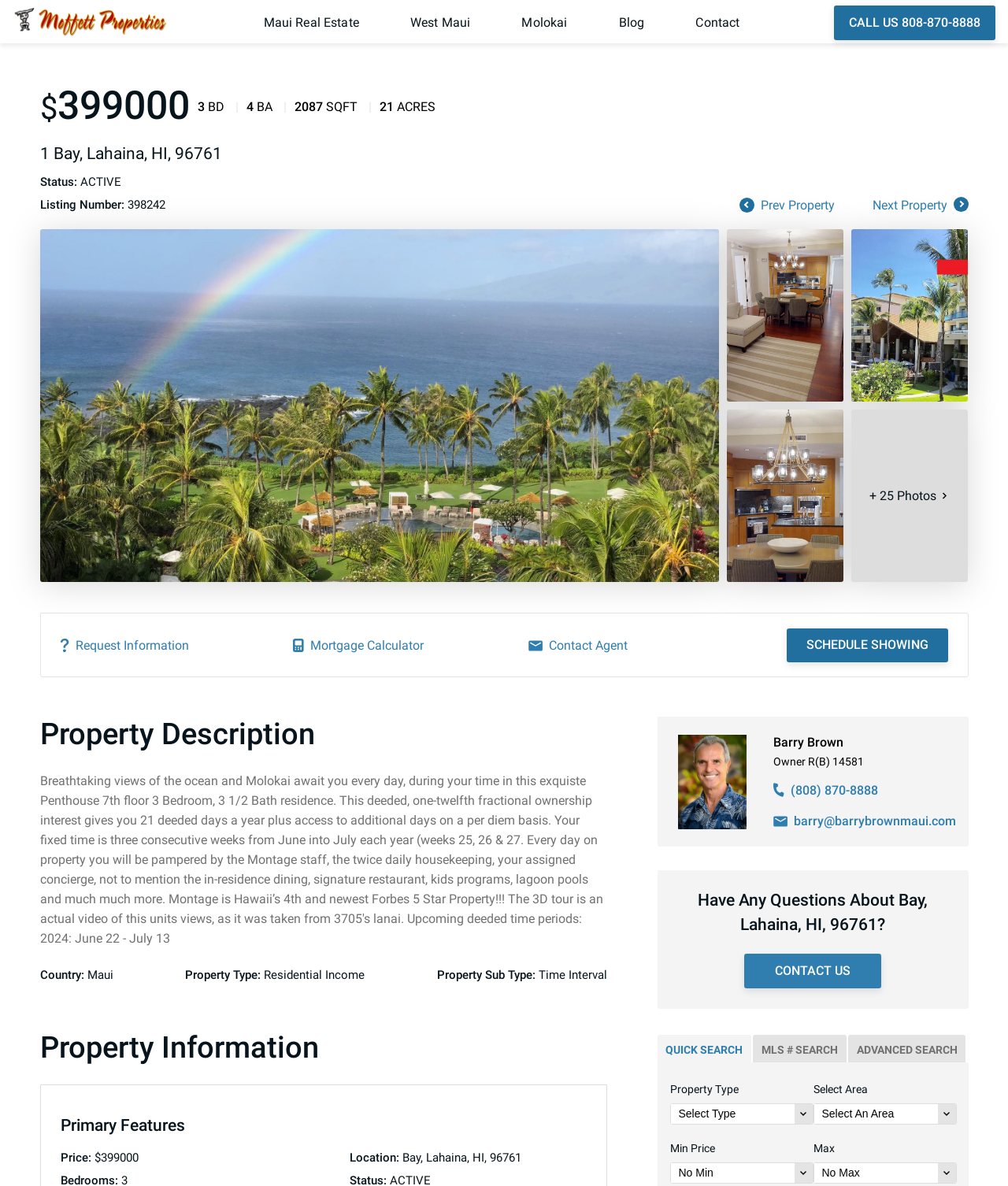Answer the following in one word or a short phrase: 
How many bedrooms does the property have?

3